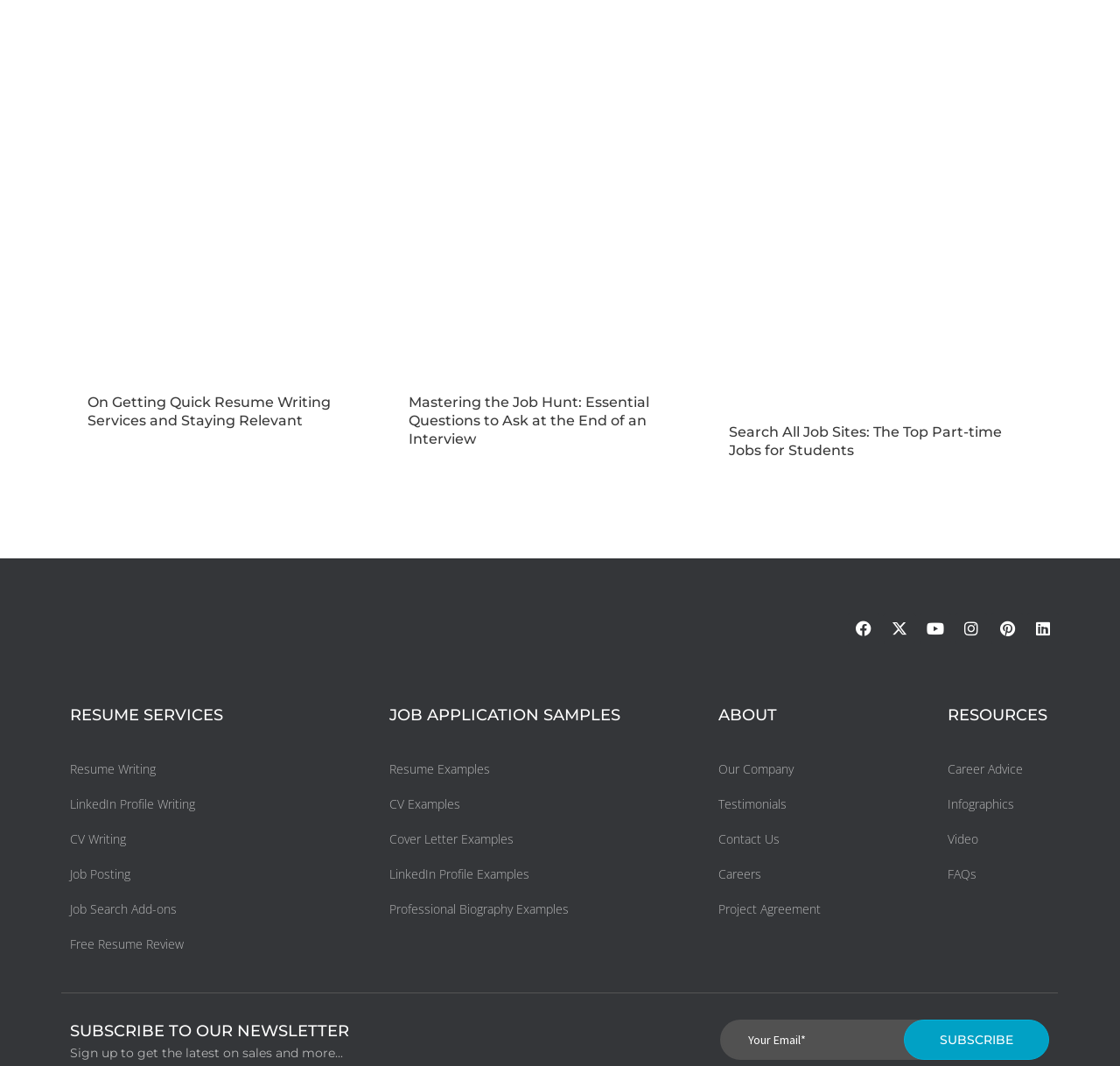Show the bounding box coordinates of the region that should be clicked to follow the instruction: "Search for part-time jobs for students."

[0.651, 0.397, 0.895, 0.43]